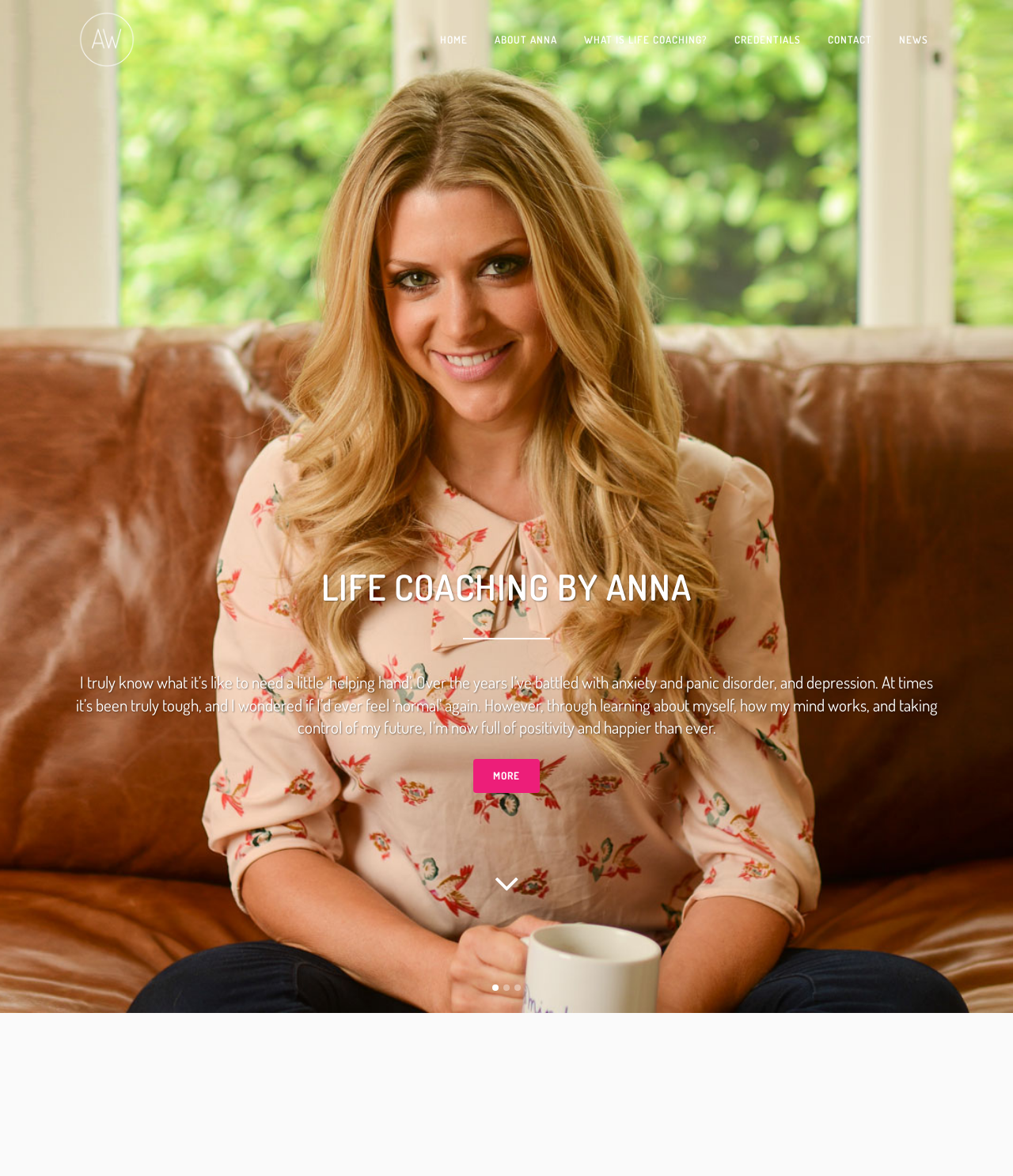Locate the coordinates of the bounding box for the clickable region that fulfills this instruction: "Click HOME".

[0.421, 0.0, 0.475, 0.067]